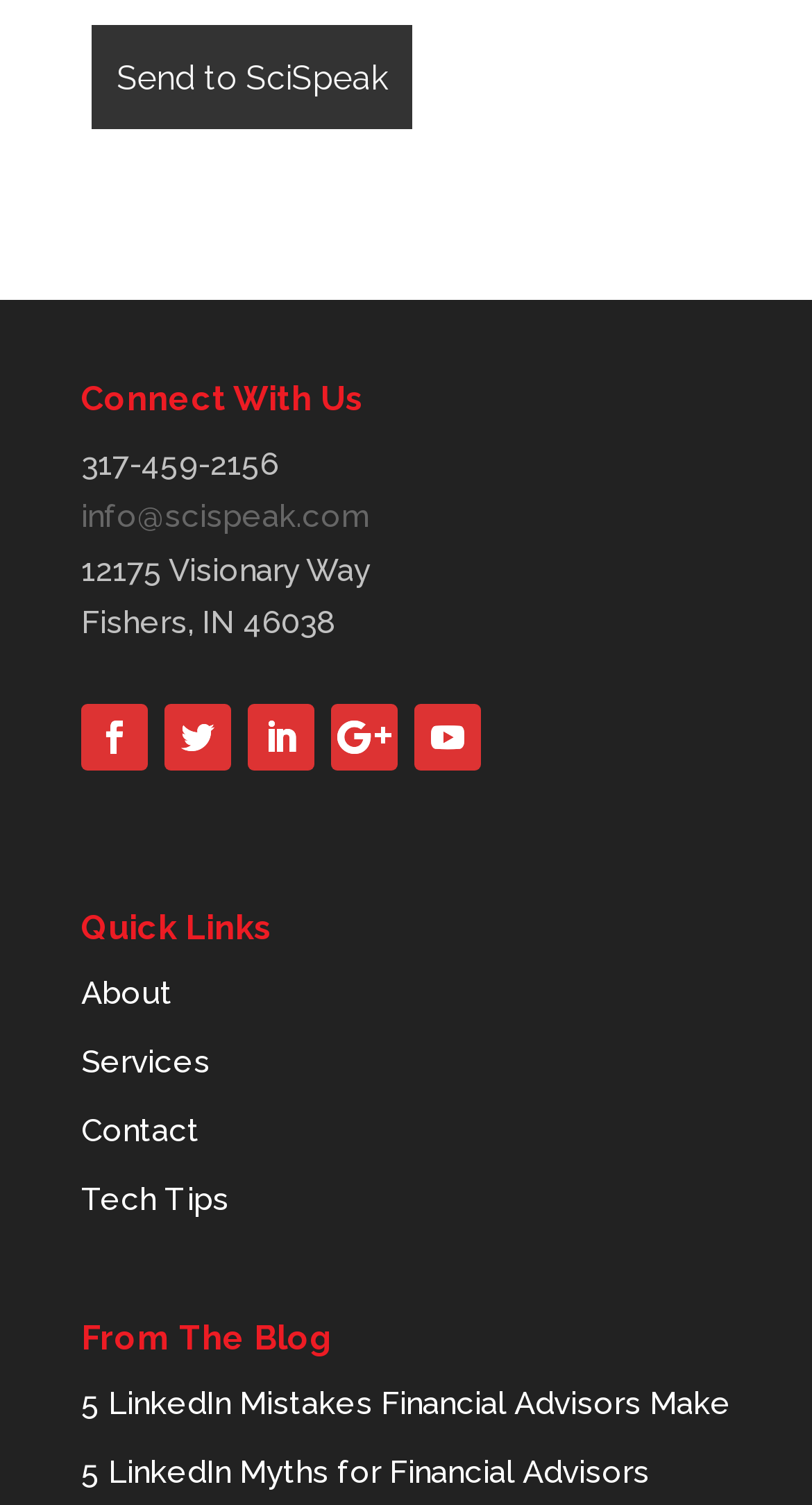Identify the bounding box coordinates of the region that needs to be clicked to carry out this instruction: "Read the blog post '5 LinkedIn Mistakes Financial Advisors Make'". Provide these coordinates as four float numbers ranging from 0 to 1, i.e., [left, top, right, bottom].

[0.1, 0.92, 0.9, 0.945]